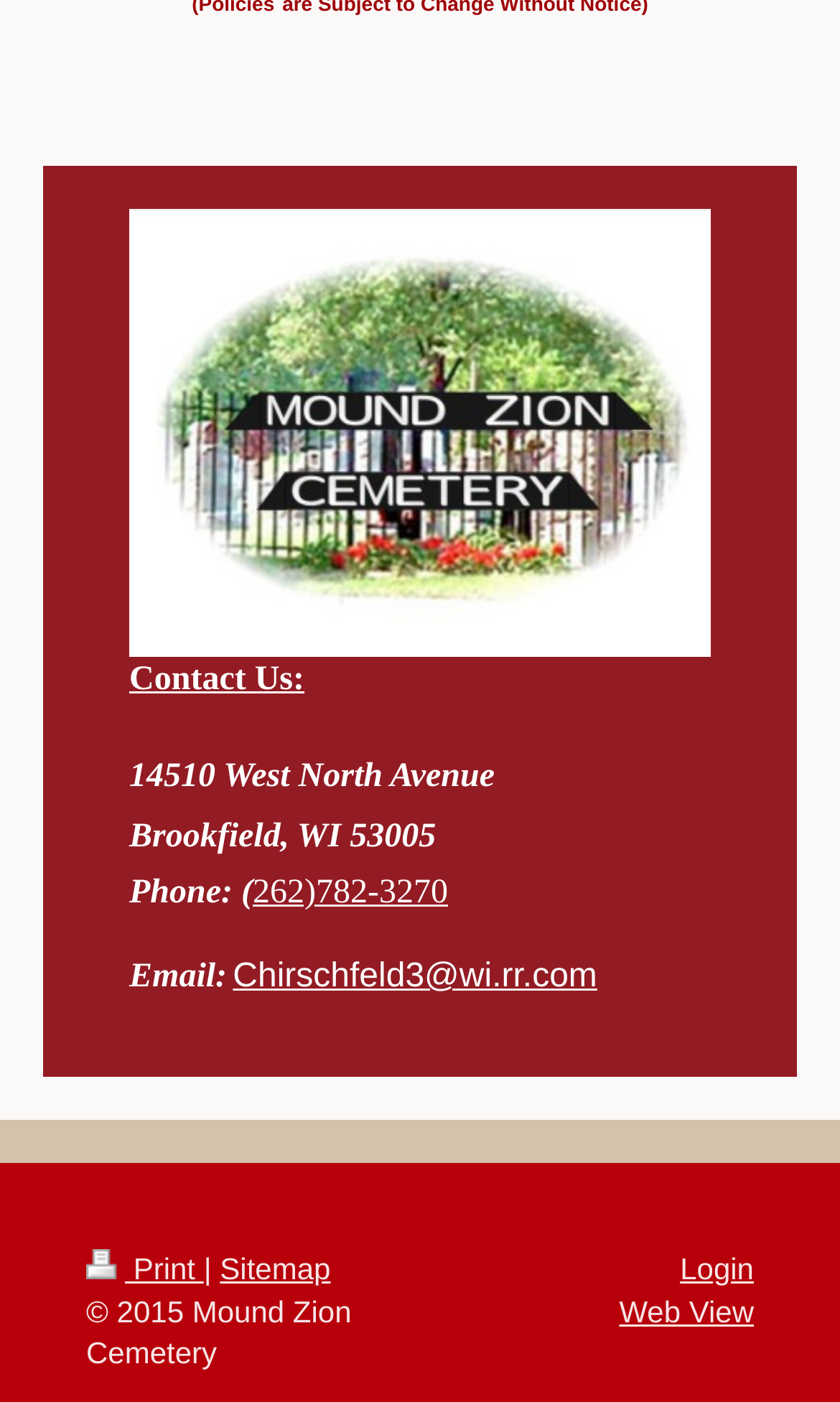Please give a succinct answer using a single word or phrase:
What is the copyright year of the website?

2015